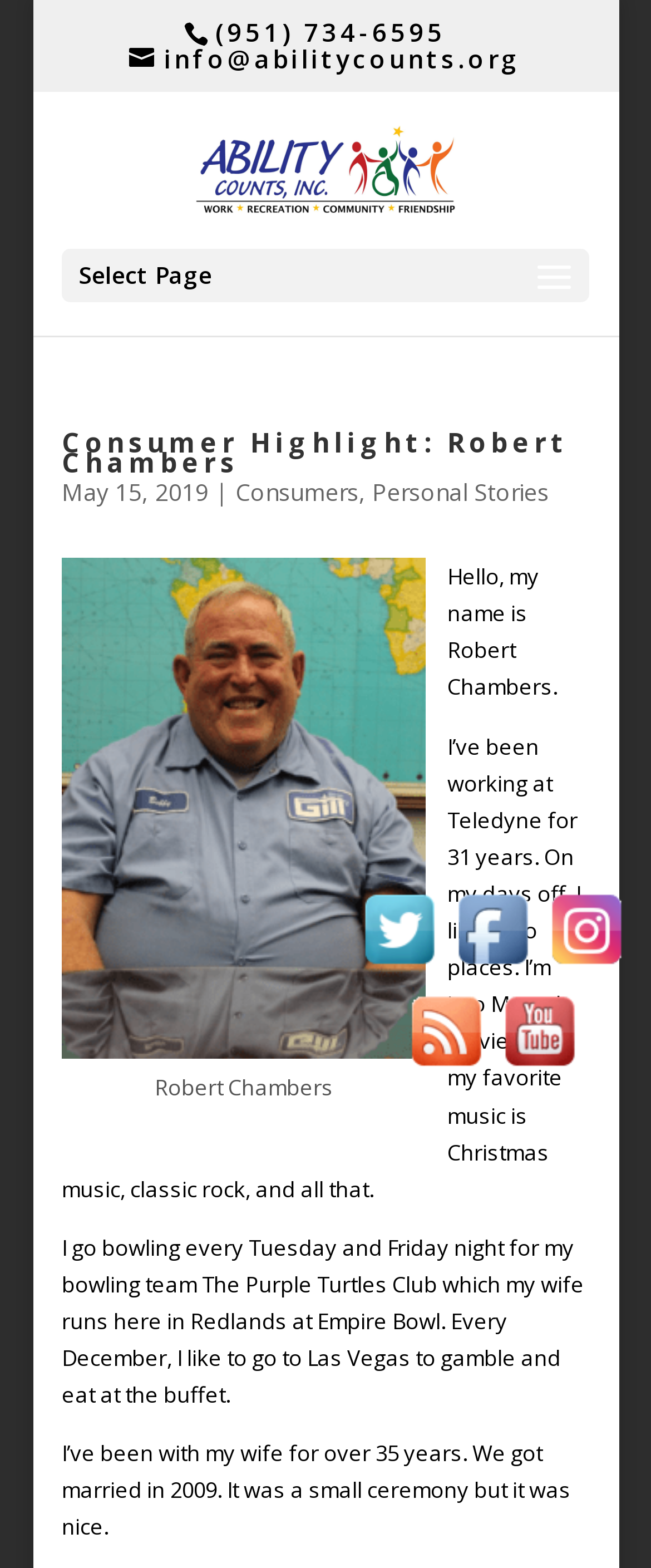Reply to the question with a single word or phrase:
What is the phone number on the webpage?

(951) 734-6595